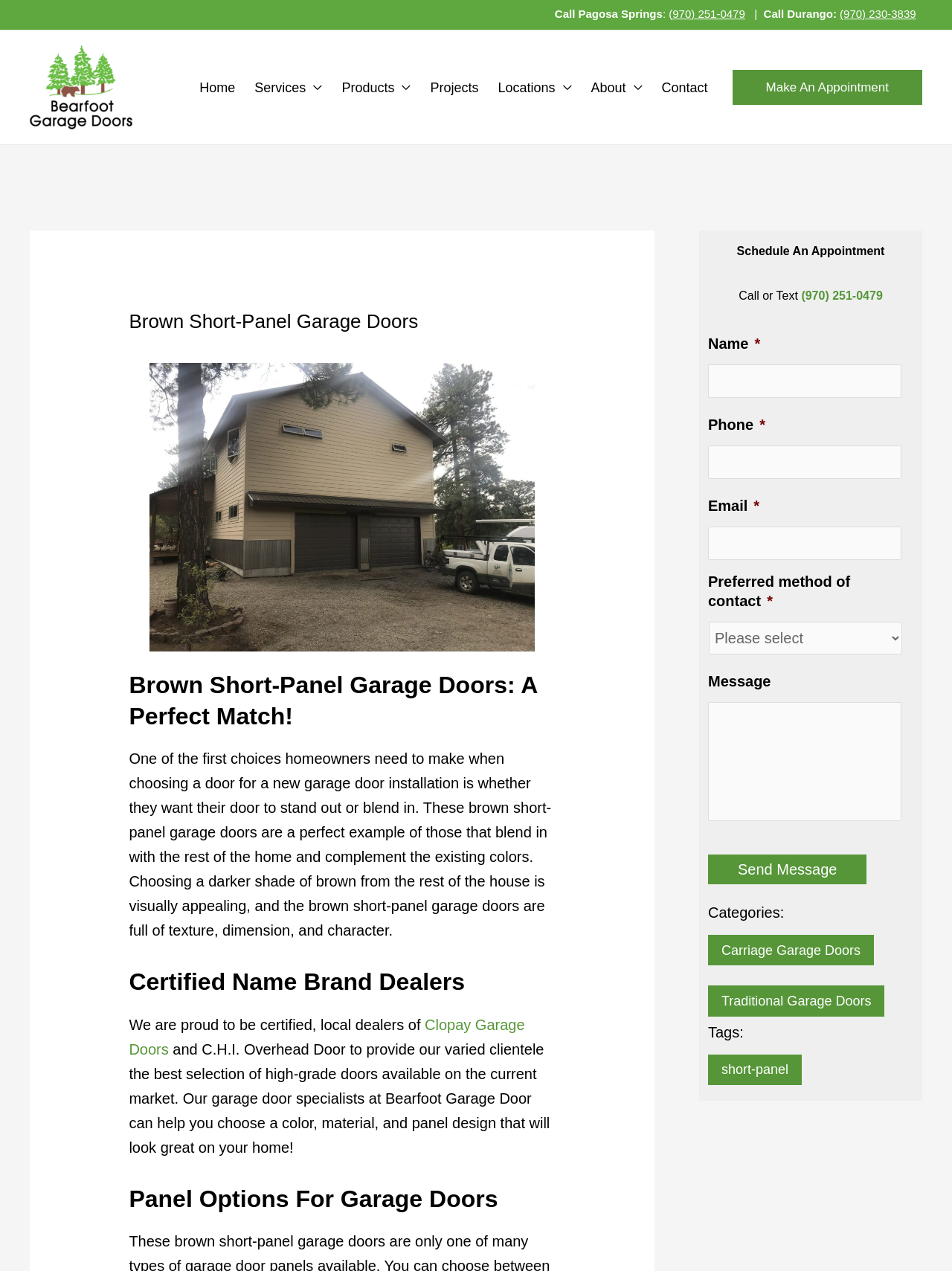Determine the bounding box coordinates of the element's region needed to click to follow the instruction: "Contact via phone". Provide these coordinates as four float numbers between 0 and 1, formatted as [left, top, right, bottom].

[0.842, 0.228, 0.927, 0.238]